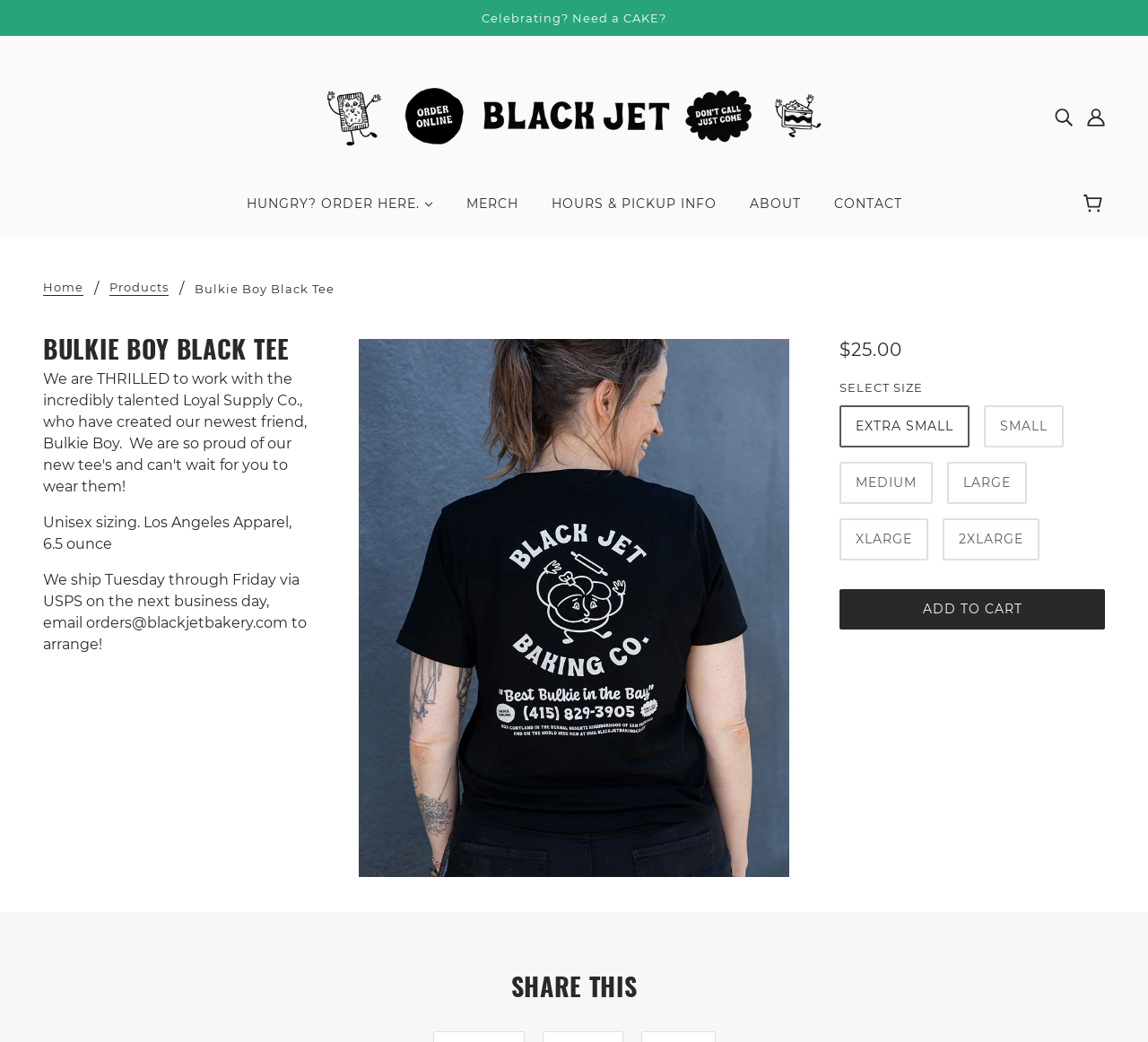Determine the bounding box coordinates for the UI element with the following description: "Hours & Pickup Info". The coordinates should be four float numbers between 0 and 1, represented as [left, top, right, bottom].

[0.468, 0.176, 0.636, 0.229]